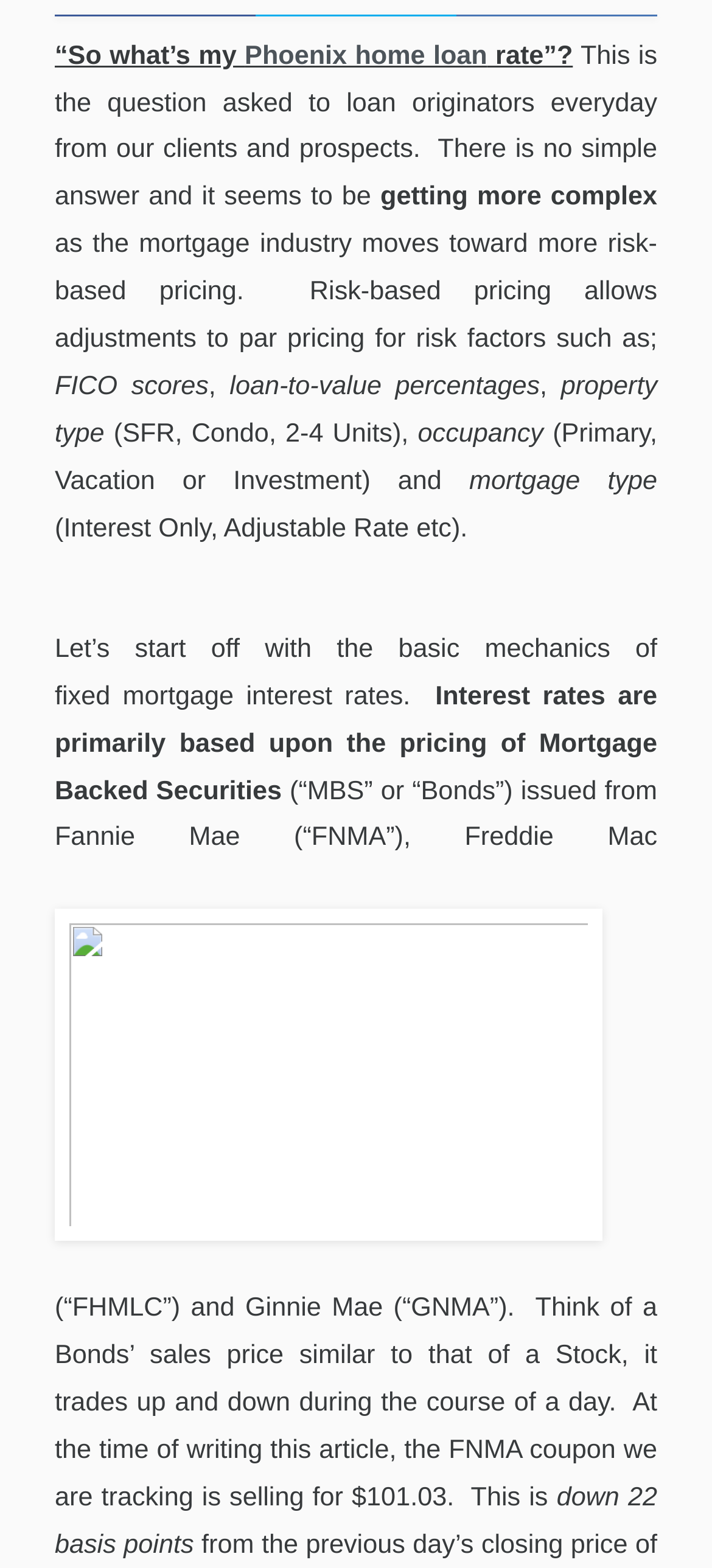Determine the bounding box coordinates in the format (top-left x, top-left y, bottom-right x, bottom-right y). Ensure all values are floating point numbers between 0 and 1. Identify the bounding box of the UI element described by: aria-label="Email Address" name="email" placeholder="Email Address"

[0.103, 0.474, 0.897, 0.525]